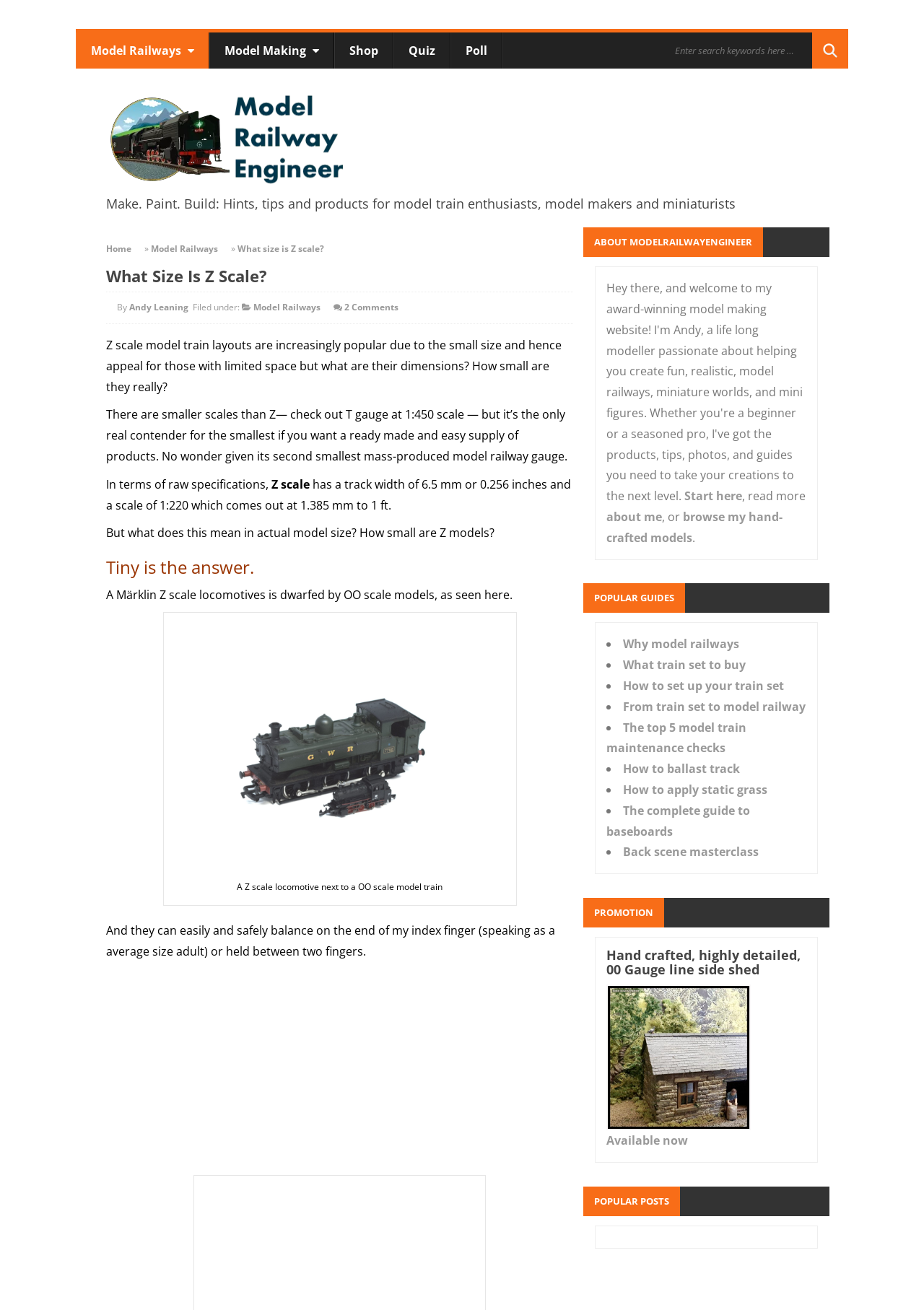Provide the bounding box coordinates for the UI element that is described by this text: "Home". The coordinates should be in the form of four float numbers between 0 and 1: [left, top, right, bottom].

[0.115, 0.185, 0.142, 0.195]